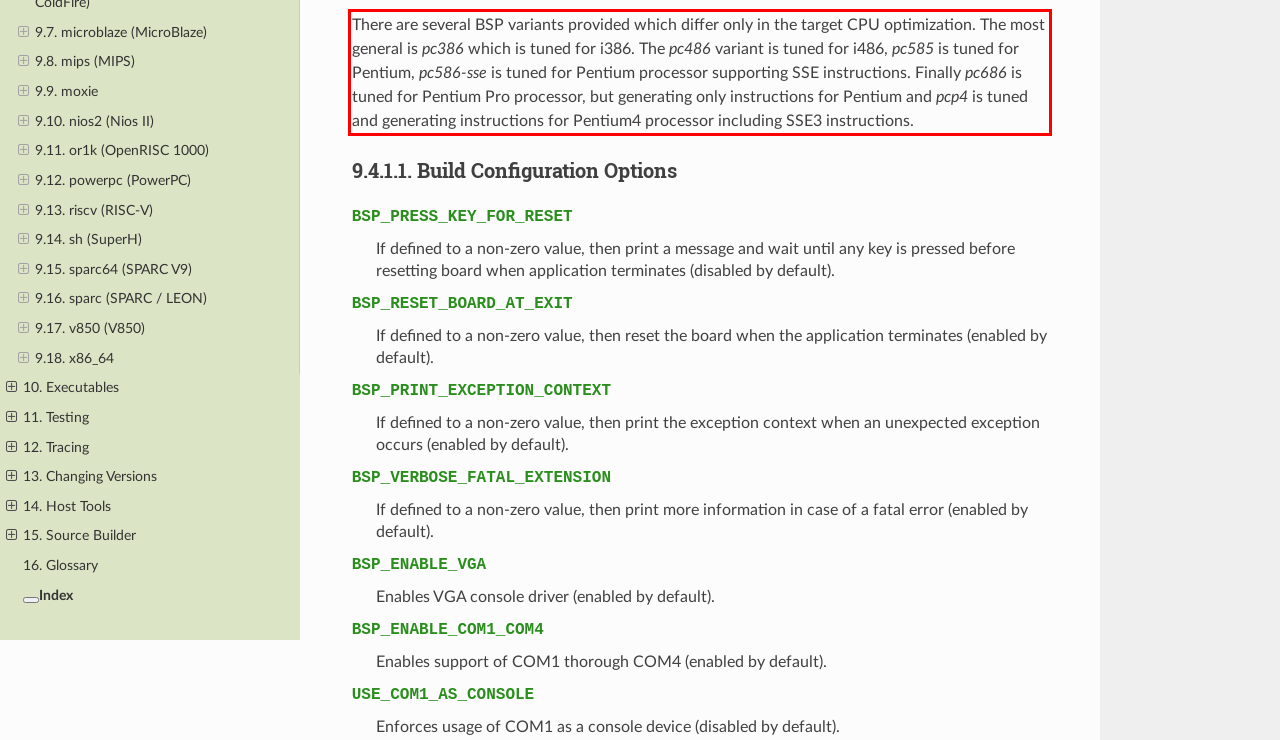You are provided with a screenshot of a webpage featuring a red rectangle bounding box. Extract the text content within this red bounding box using OCR.

There are several BSP variants provided which differ only in the target CPU optimization. The most general is pc386 which is tuned for i386. The pc486 variant is tuned for i486, pc585 is tuned for Pentium, pc586-sse is tuned for Pentium processor supporting SSE instructions. Finally pc686 is tuned for Pentium Pro processor, but generating only instructions for Pentium and pcp4 is tuned and generating instructions for Pentium4 processor including SSE3 instructions.